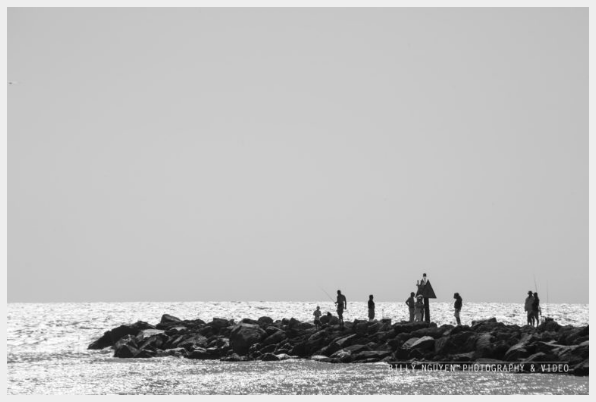Explain the image in a detailed and descriptive way.

In this captivating black-and-white photograph, a group of individuals is seen standing on a rocky jetty that extends into the shimmering waters of the sea. The image captures a serene moment by the coast, evoking a sense of calm and adventure. Several people are engaged in fishing, casting their lines with hopes of a catch, while others appear to be enjoying the scenery or taking part in casual conversations. The juxtaposition of the rugged rocks against the tranquil water creates a striking visual, highlighting the beauty of nature and the simplicity of leisure activities by the shore. The distant horizon merges seamlessly with the sky, enhancing the feeling of vastness and peace. The photograph is attributed to a photographer known for capturing stunning visual narratives in their work.